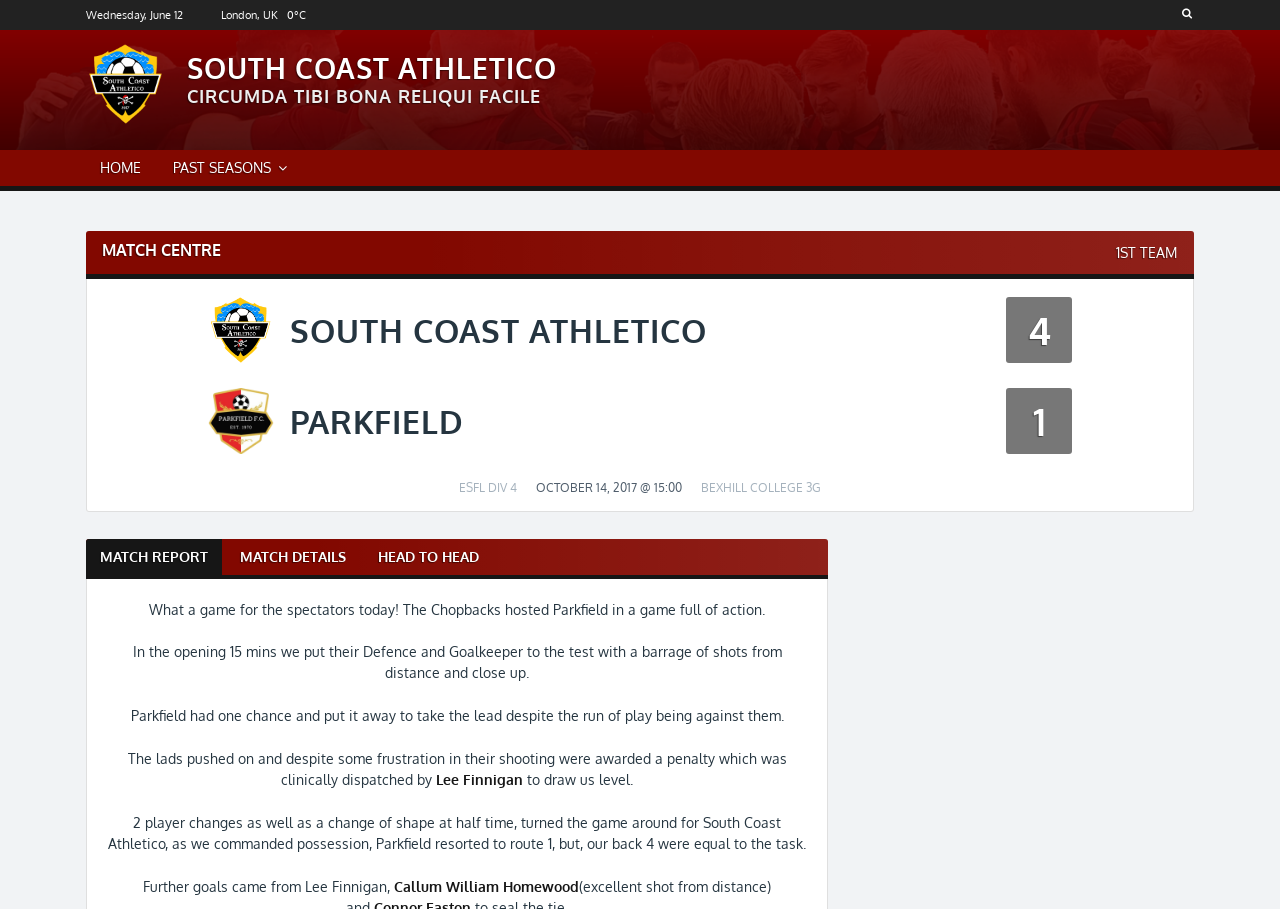Identify the primary heading of the webpage and provide its text.

SOUTH COAST ATHLETICO